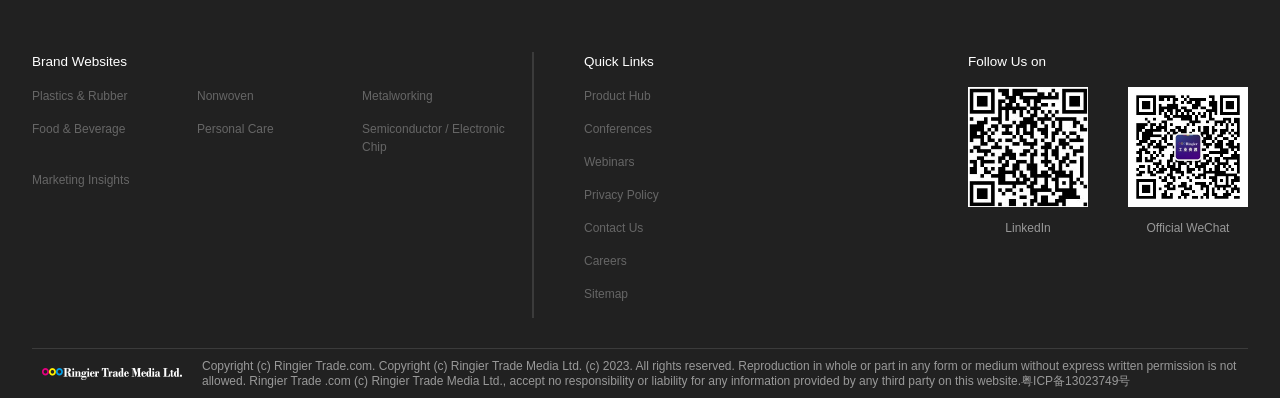Identify the bounding box coordinates of the region that needs to be clicked to carry out this instruction: "Visit Product Hub". Provide these coordinates as four float numbers ranging from 0 to 1, i.e., [left, top, right, bottom].

[0.456, 0.219, 0.691, 0.302]